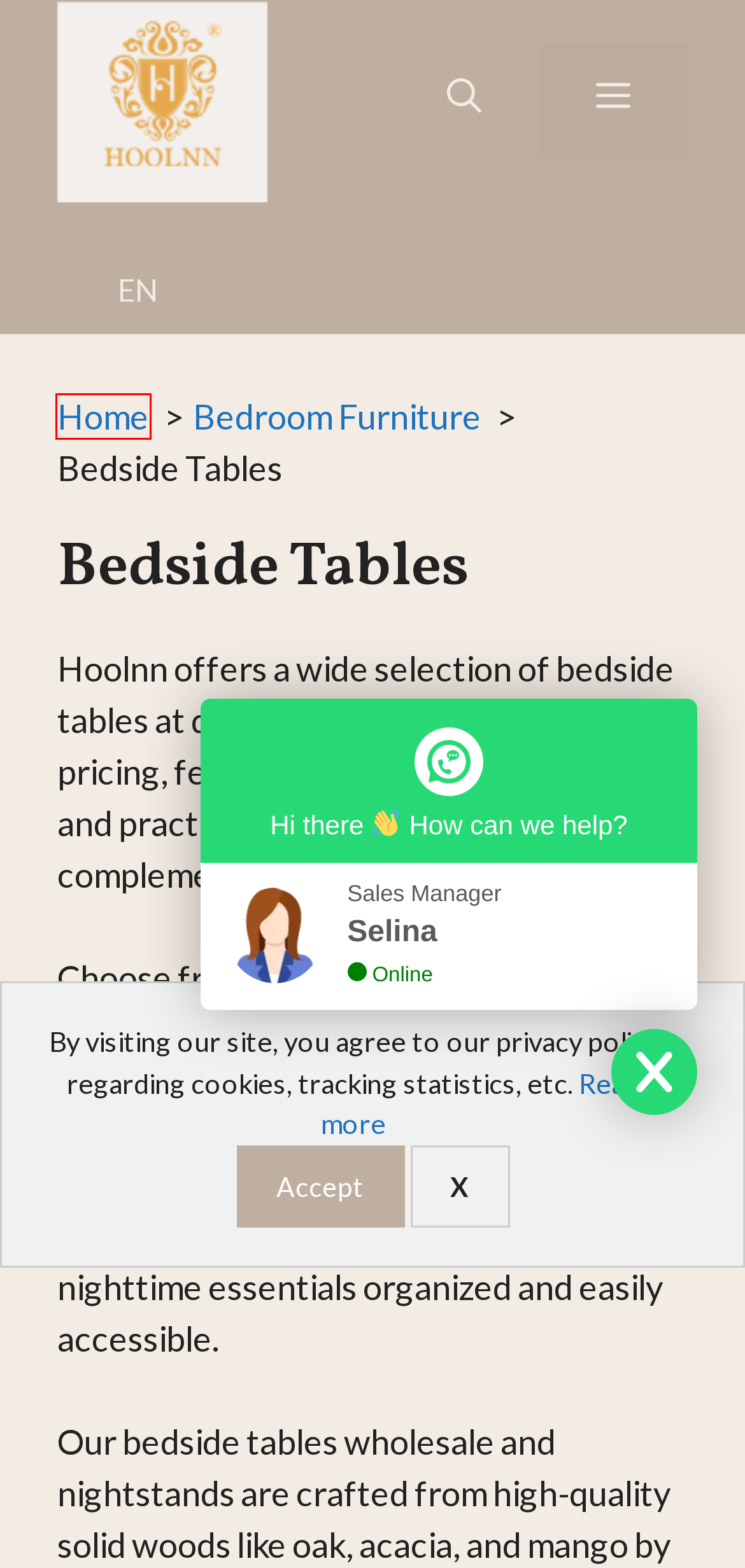With the provided screenshot showing a webpage and a red bounding box, determine which webpage description best fits the new page that appears after clicking the element inside the red box. Here are the options:
A. Rustic Vintage Luxury Antique Carved Wood Corner Cabinet - Hoolnn
B. X Cross Leg One Drawer Nightstand Bedside Table - Hoolnn
C. Privacy Policy - Hoolnn
D. Cart - Hoolnn
E. Solid Wood Furniture Manufacturer - Hoolnn
F. Hamptons White Bedside Table - Hoolnn
G. One-Drawer Gold Handle Wooden Frame End Table Grass Cloth White Side Table - Hoolnn
H. Bedroom Furniture – Hoolnn

E